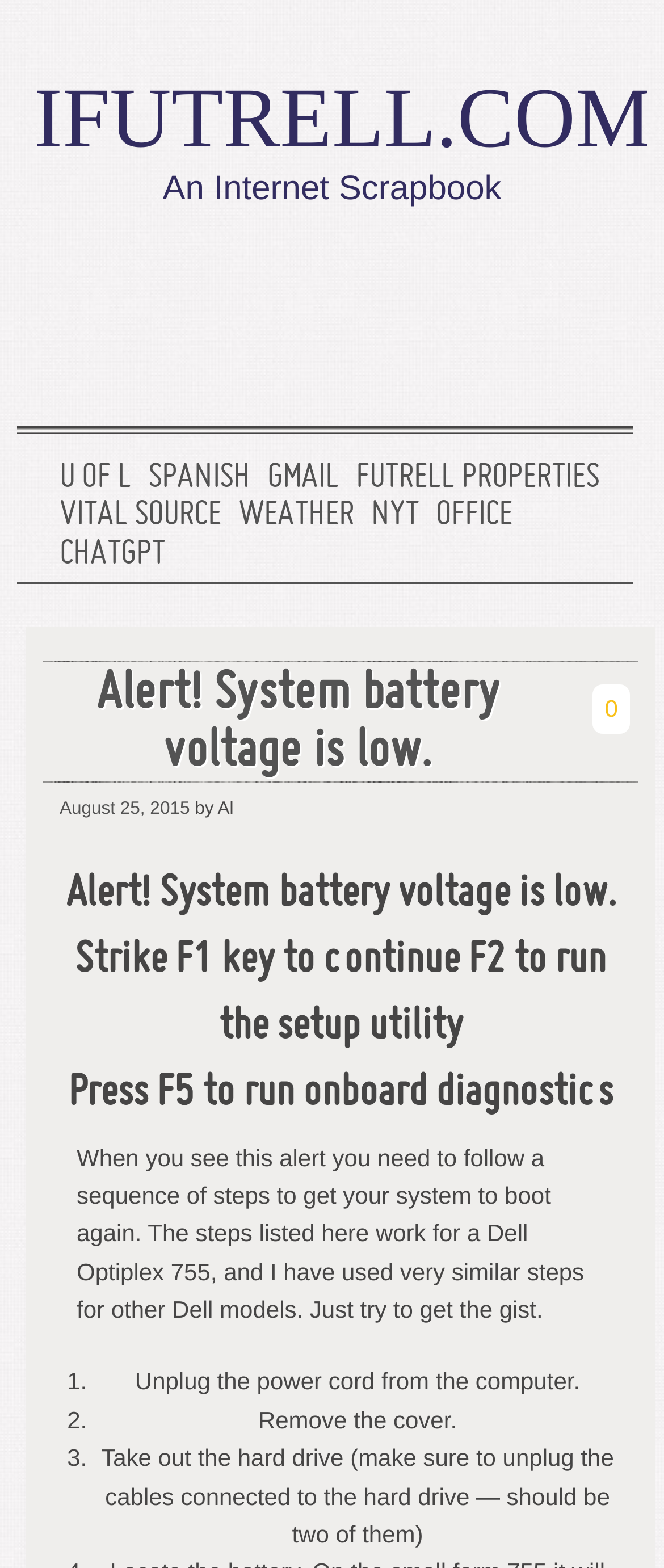Please identify the bounding box coordinates of the area I need to click to accomplish the following instruction: "Read the alert message".

[0.064, 0.421, 0.962, 0.426]